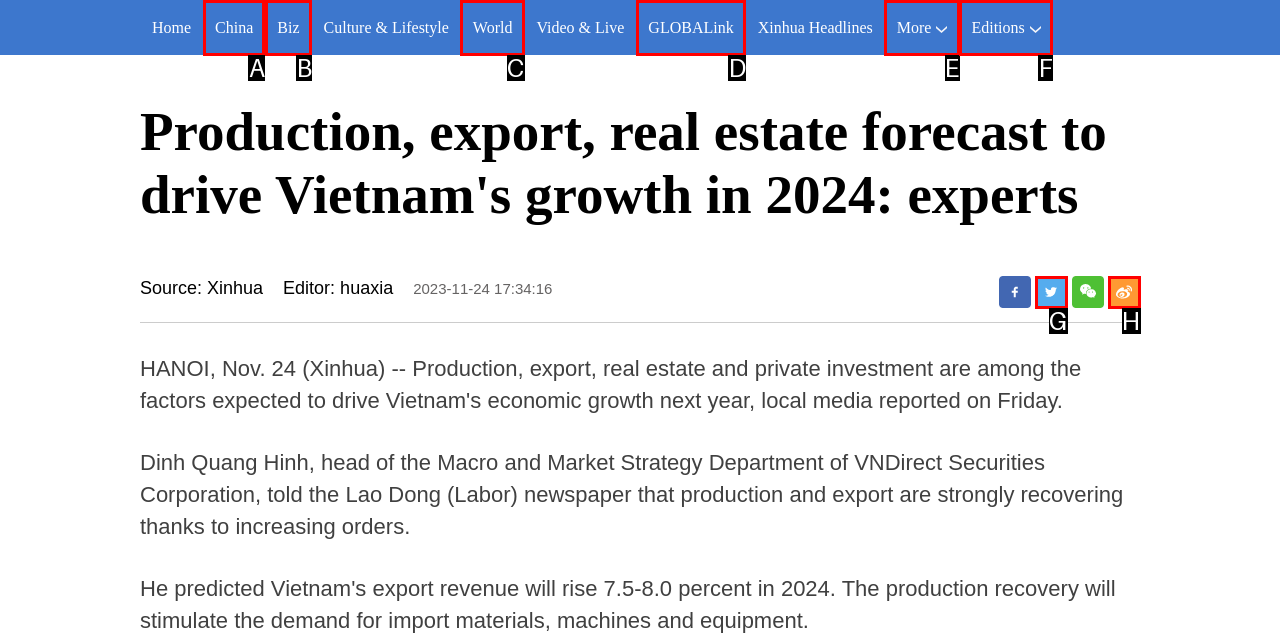Choose the letter of the option that needs to be clicked to perform the task: Explore the games being played right now. Answer with the letter.

None